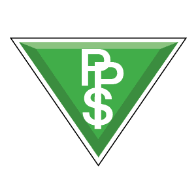Give a concise answer using only one word or phrase for this question:
What type of text is displayed at the center of the logo?

Bold white text